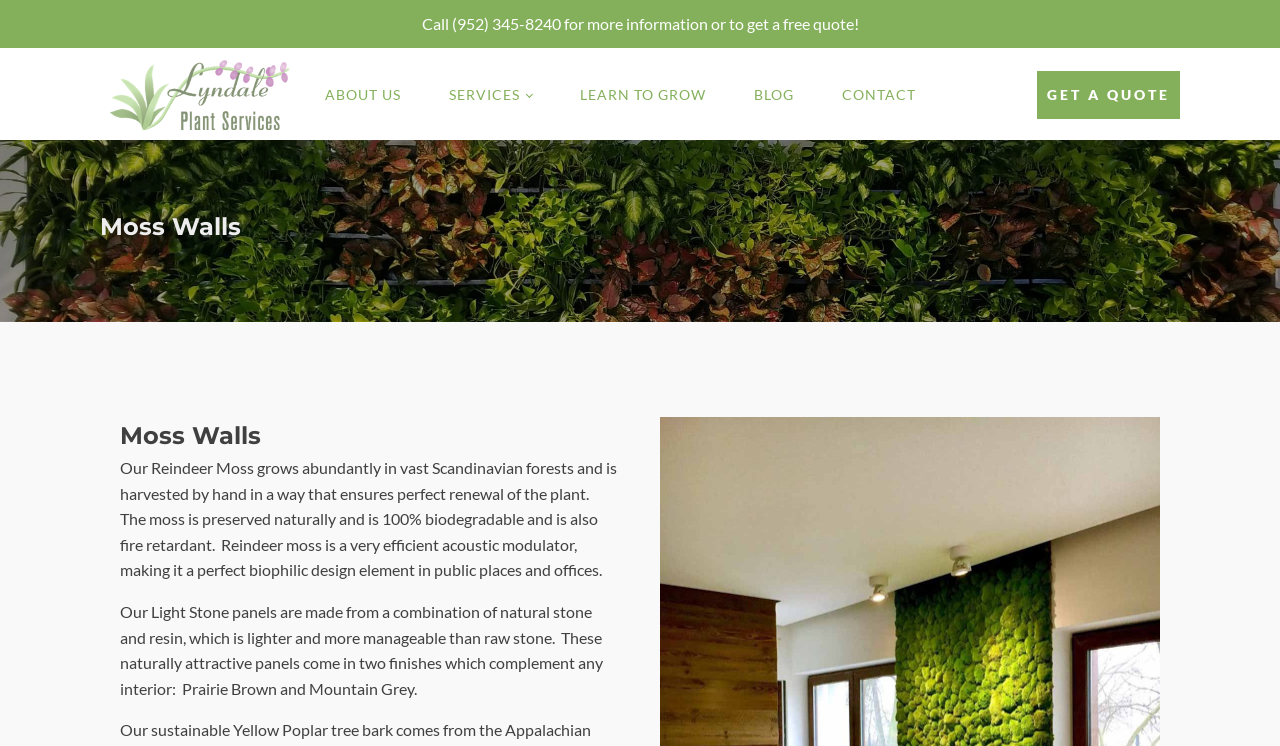What are the two finishes of the Light Stone panels?
Using the visual information from the image, give a one-word or short-phrase answer.

Prairie Brown and Mountain Grey